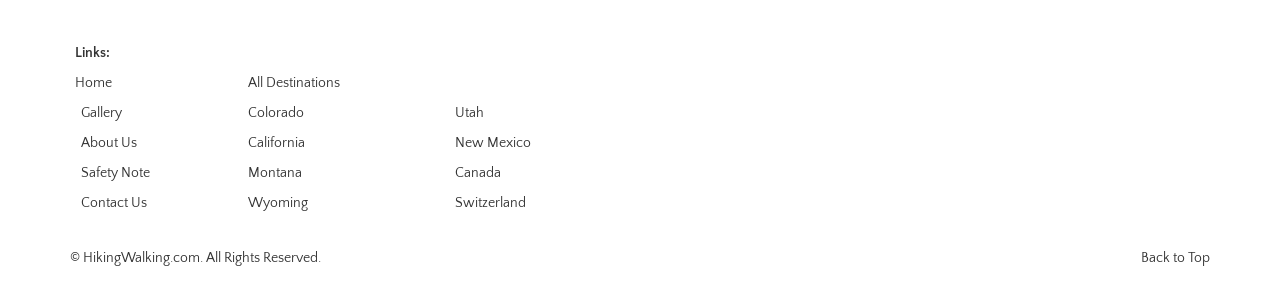Determine the bounding box for the UI element as described: "Back to Top". The coordinates should be represented as four float numbers between 0 and 1, formatted as [left, top, right, bottom].

[0.891, 0.84, 0.945, 0.893]